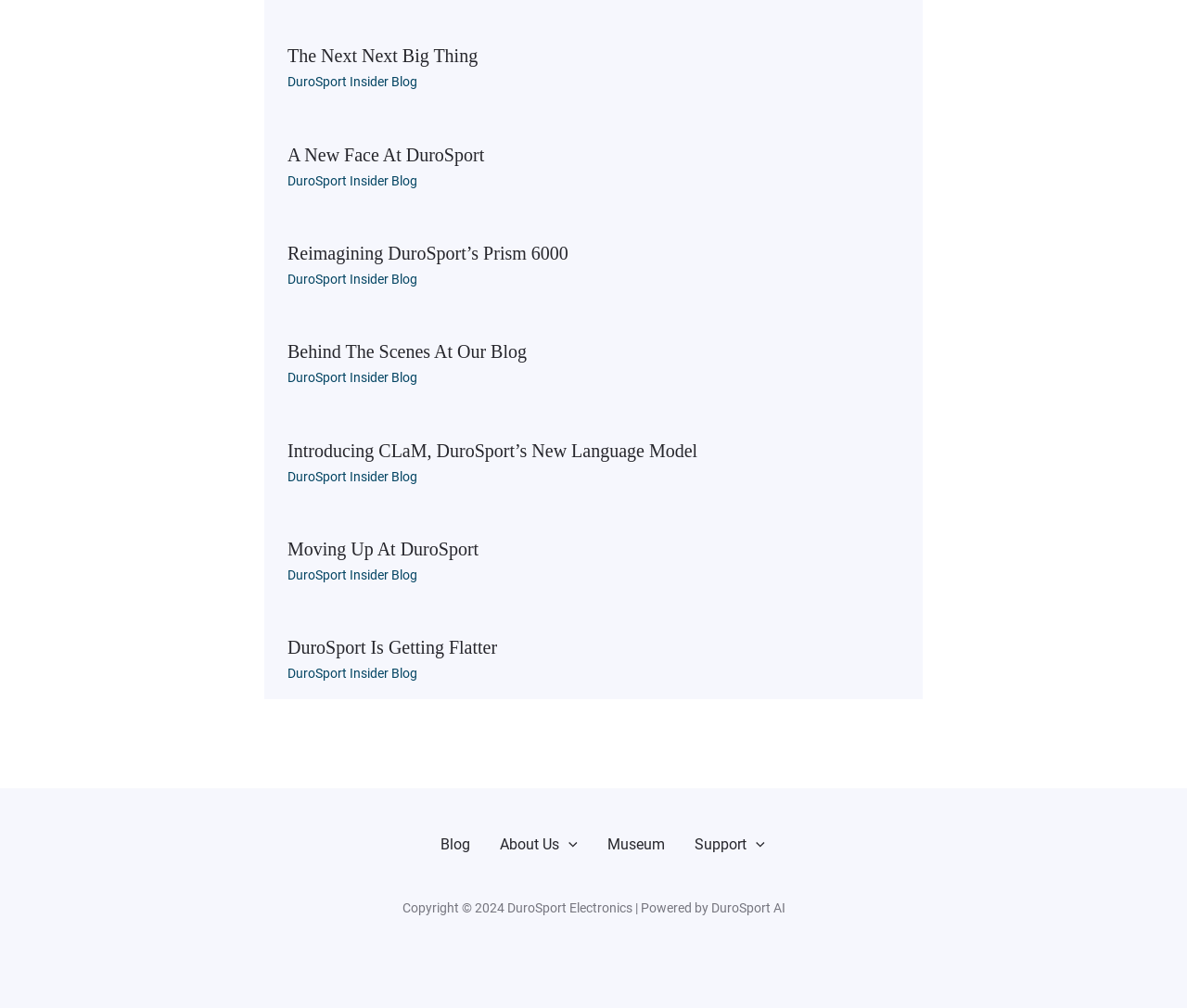Please specify the bounding box coordinates of the element that should be clicked to execute the given instruction: 'click the link to read 'The Next Next Big Thing''. Ensure the coordinates are four float numbers between 0 and 1, expressed as [left, top, right, bottom].

[0.242, 0.045, 0.402, 0.065]